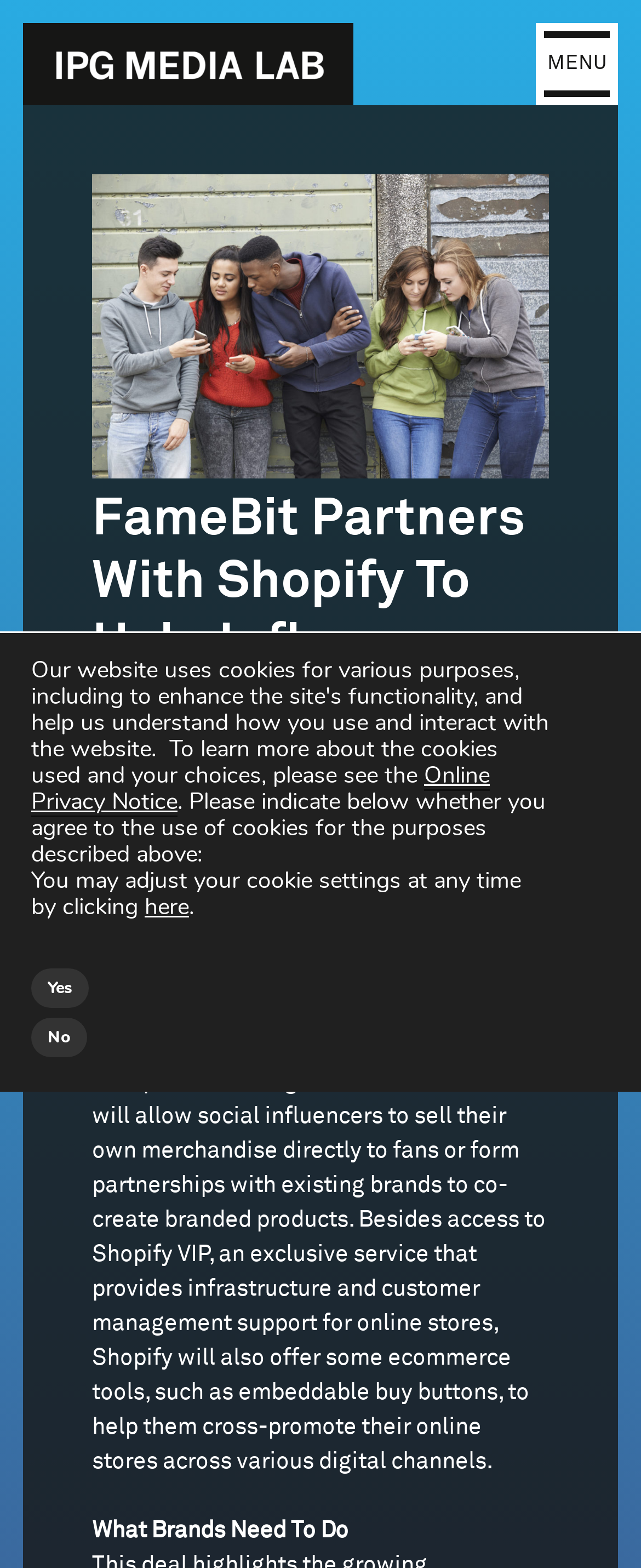Locate the bounding box coordinates of the UI element described by: "Lab Team". The bounding box coordinates should consist of four float numbers between 0 and 1, i.e., [left, top, right, bottom].

[0.662, 0.514, 0.821, 0.529]